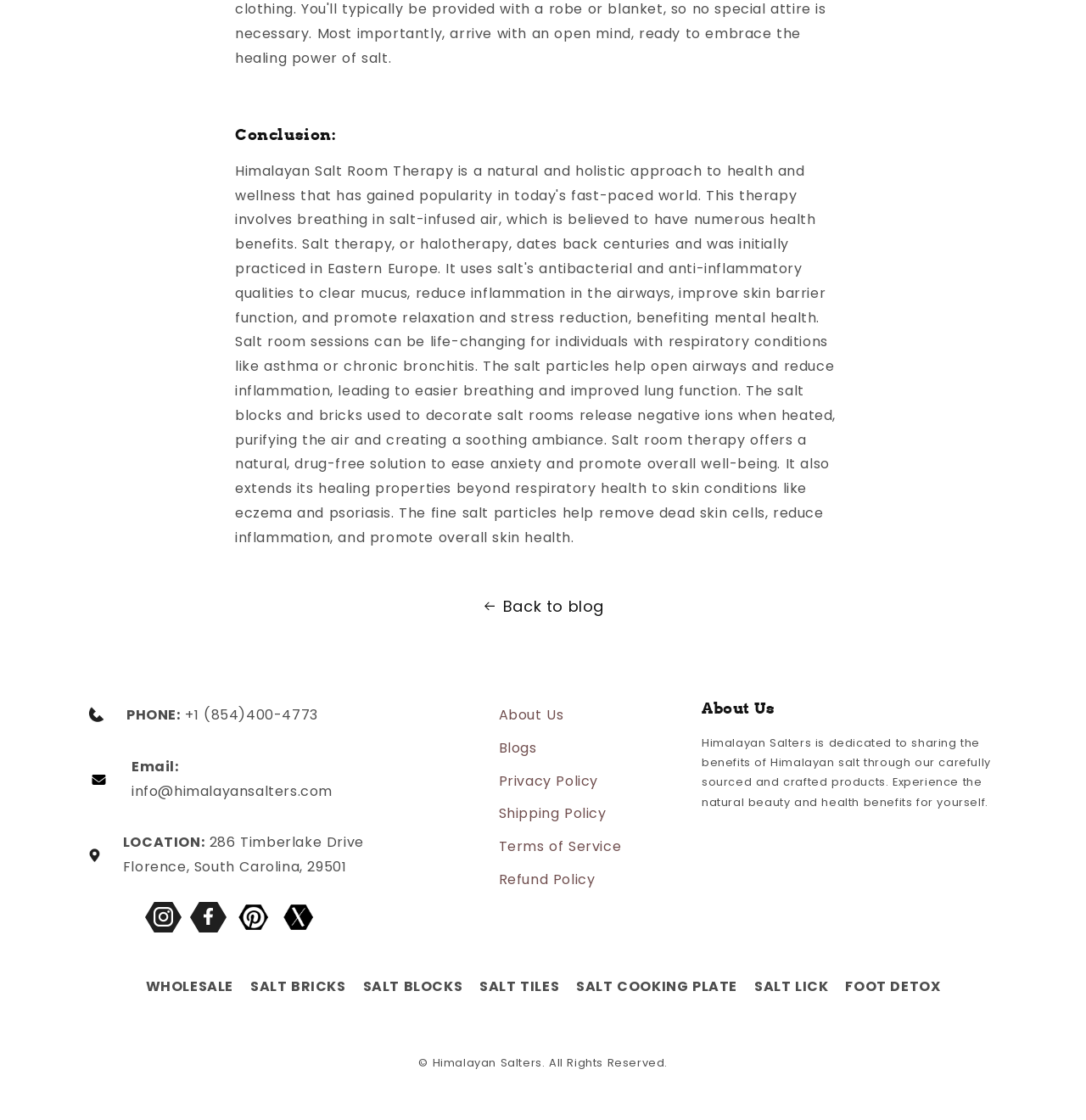What is the company's phone number?
Relying on the image, give a concise answer in one word or a brief phrase.

+1 (854)400-4773